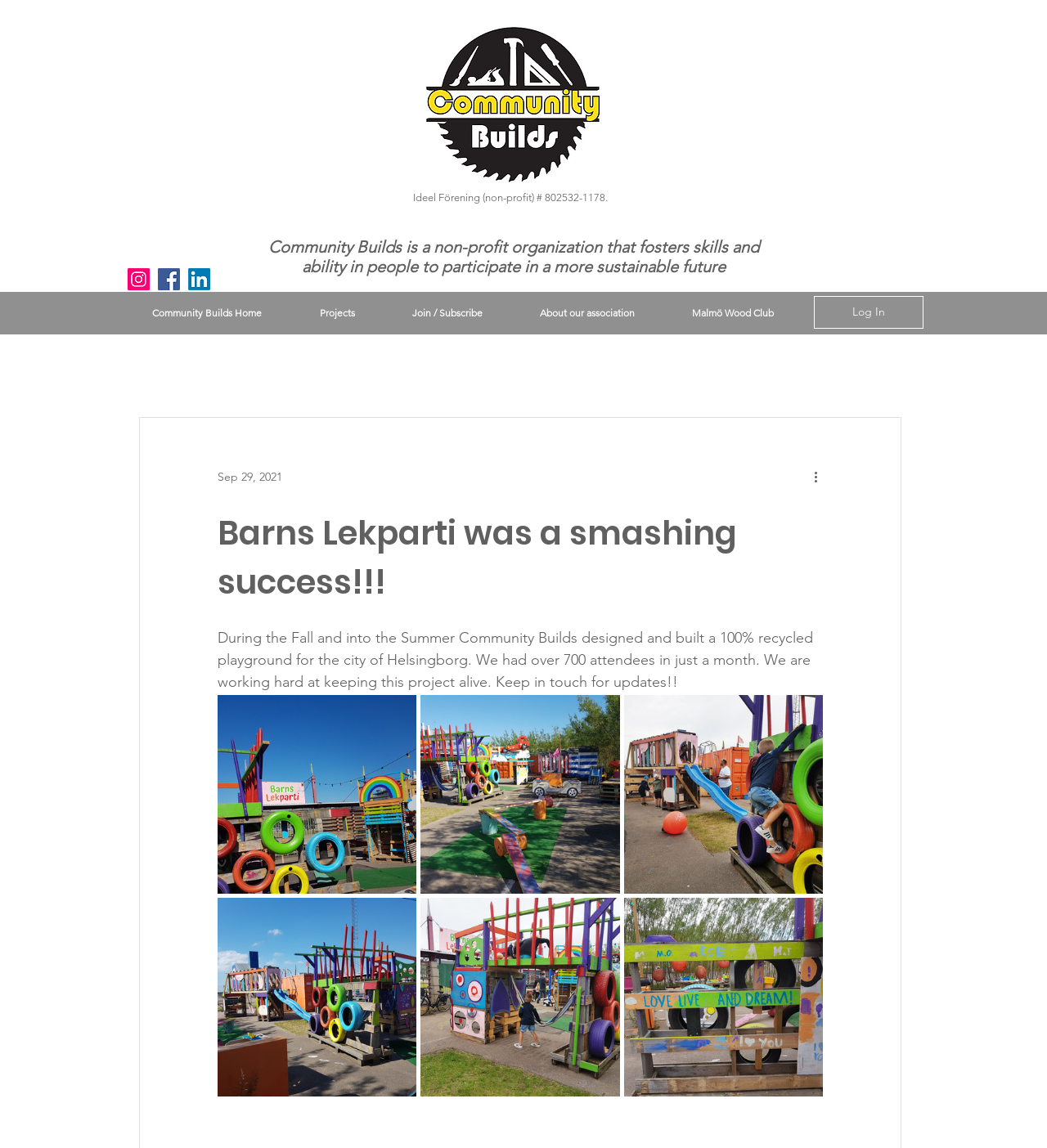Please determine the bounding box coordinates of the element's region to click in order to carry out the following instruction: "Log in to the website". The coordinates should be four float numbers between 0 and 1, i.e., [left, top, right, bottom].

[0.803, 0.261, 0.856, 0.283]